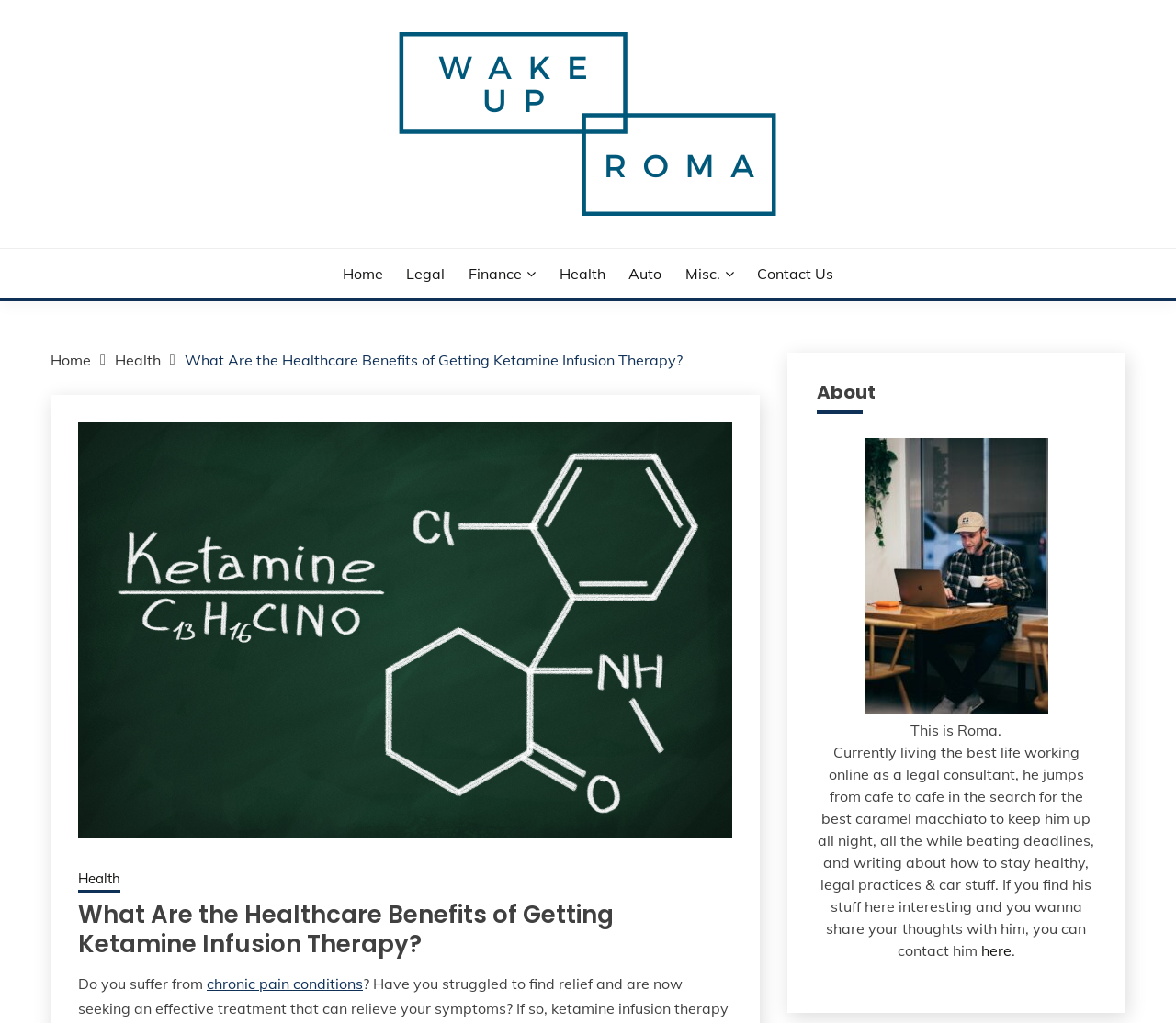What is Roma's occupation?
Give a thorough and detailed response to the question.

Roma's occupation can be determined by reading the 'About' section, where it is mentioned that he is a legal consultant.